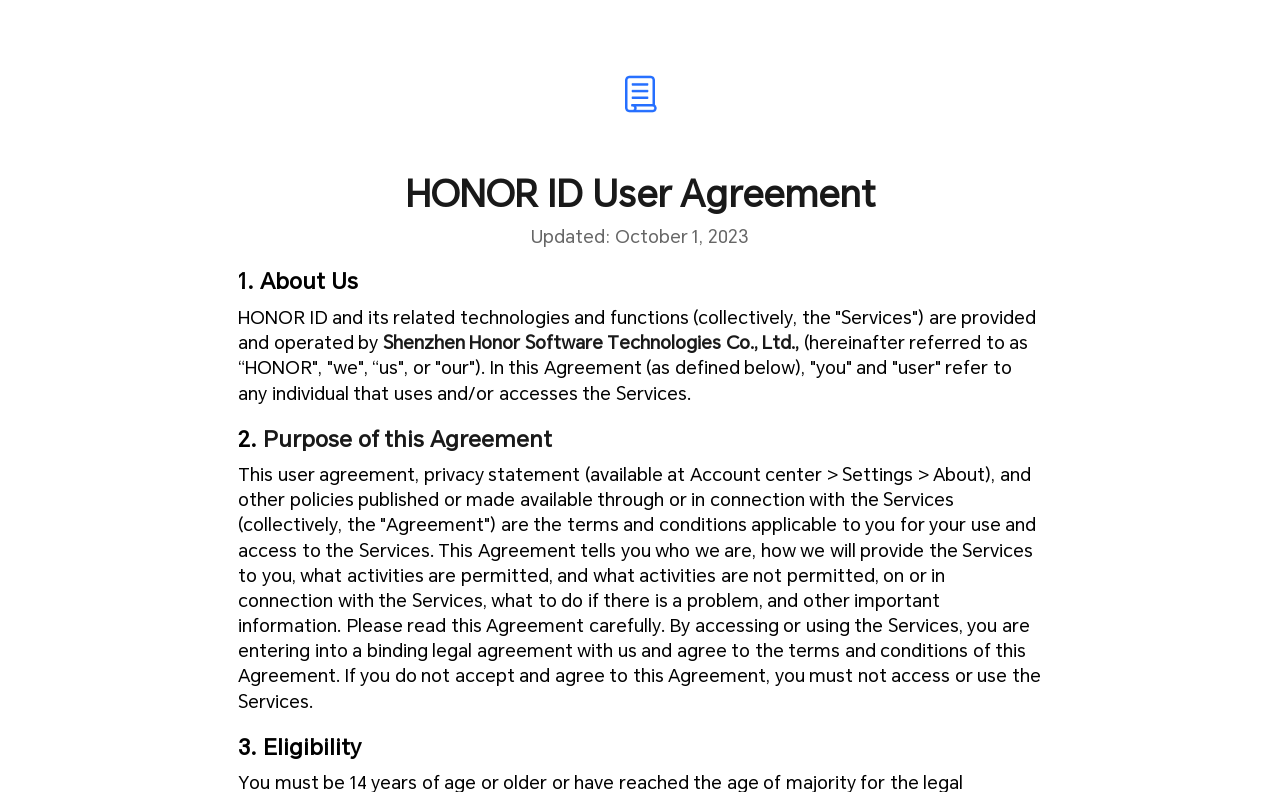Answer with a single word or phrase: 
What is the section after 'Purpose of this Agreement'?

Eligibility